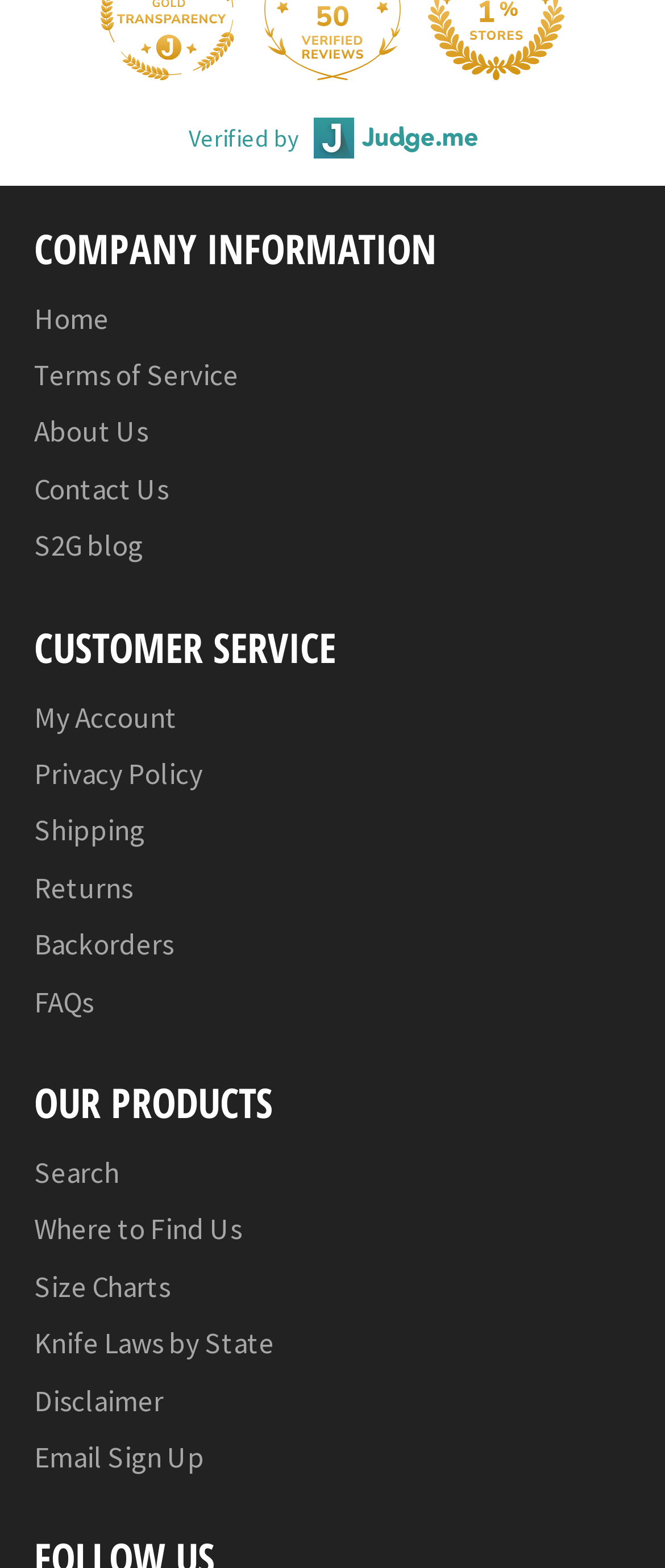Refer to the image and provide an in-depth answer to the question:
What is the first link in the 'COMPANY INFORMATION' category?

I analyzed the 'COMPANY INFORMATION' category and found the first link, which is 'Home', located at coordinates [0.051, 0.191, 0.164, 0.215].